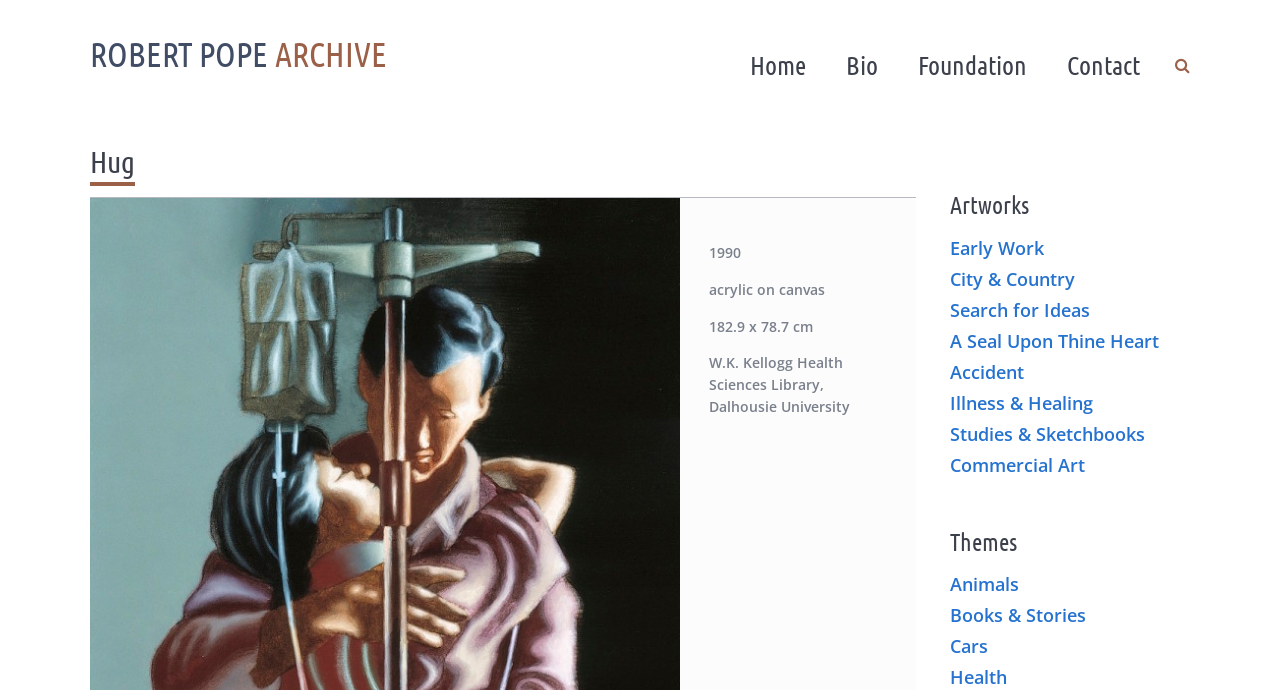Identify the bounding box for the UI element specified in this description: "Illness & Healing". The coordinates must be four float numbers between 0 and 1, formatted as [left, top, right, bottom].

[0.742, 0.569, 0.854, 0.612]